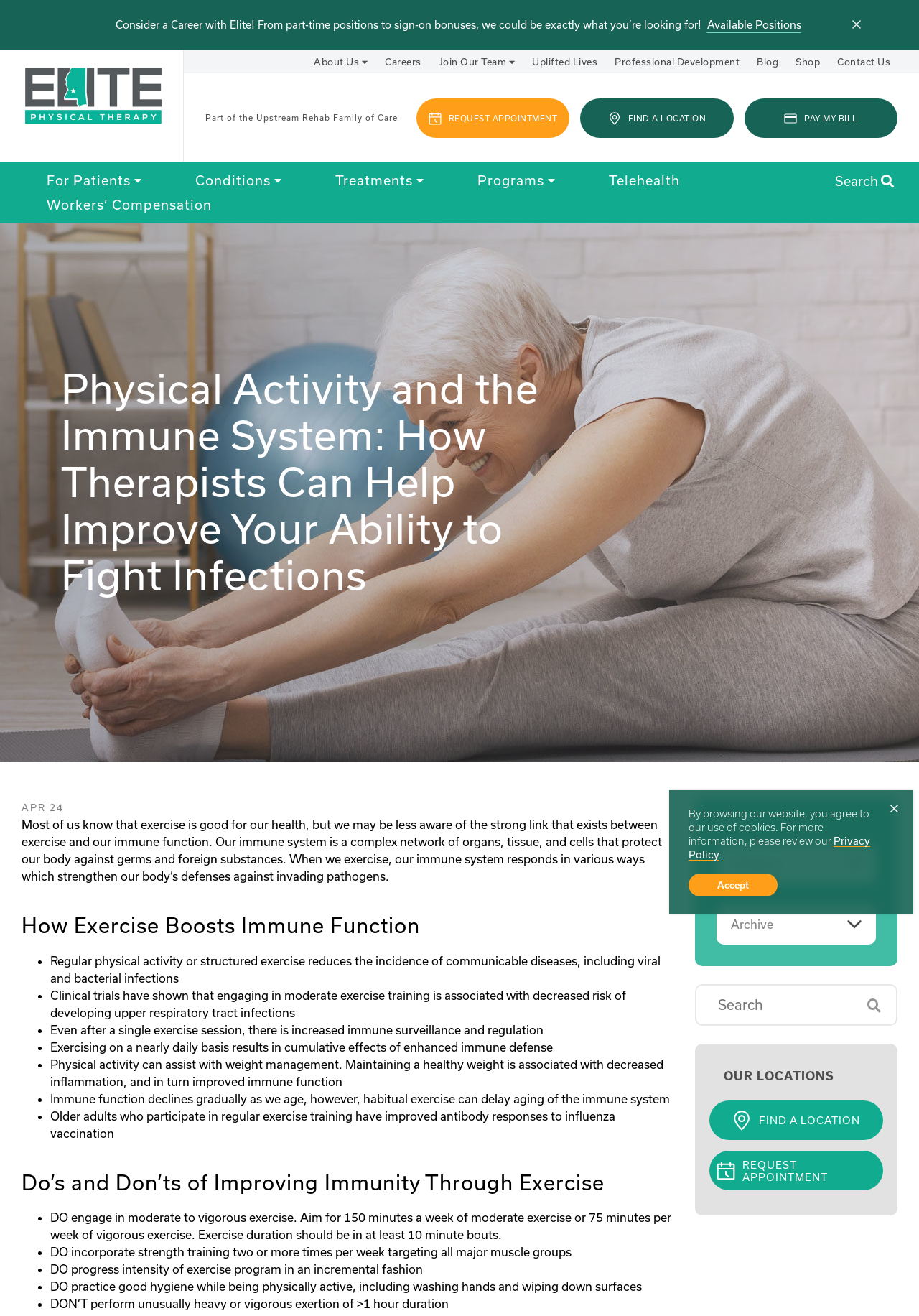Given the element description "Available Positions", identify the bounding box of the corresponding UI element.

[0.767, 0.013, 0.874, 0.025]